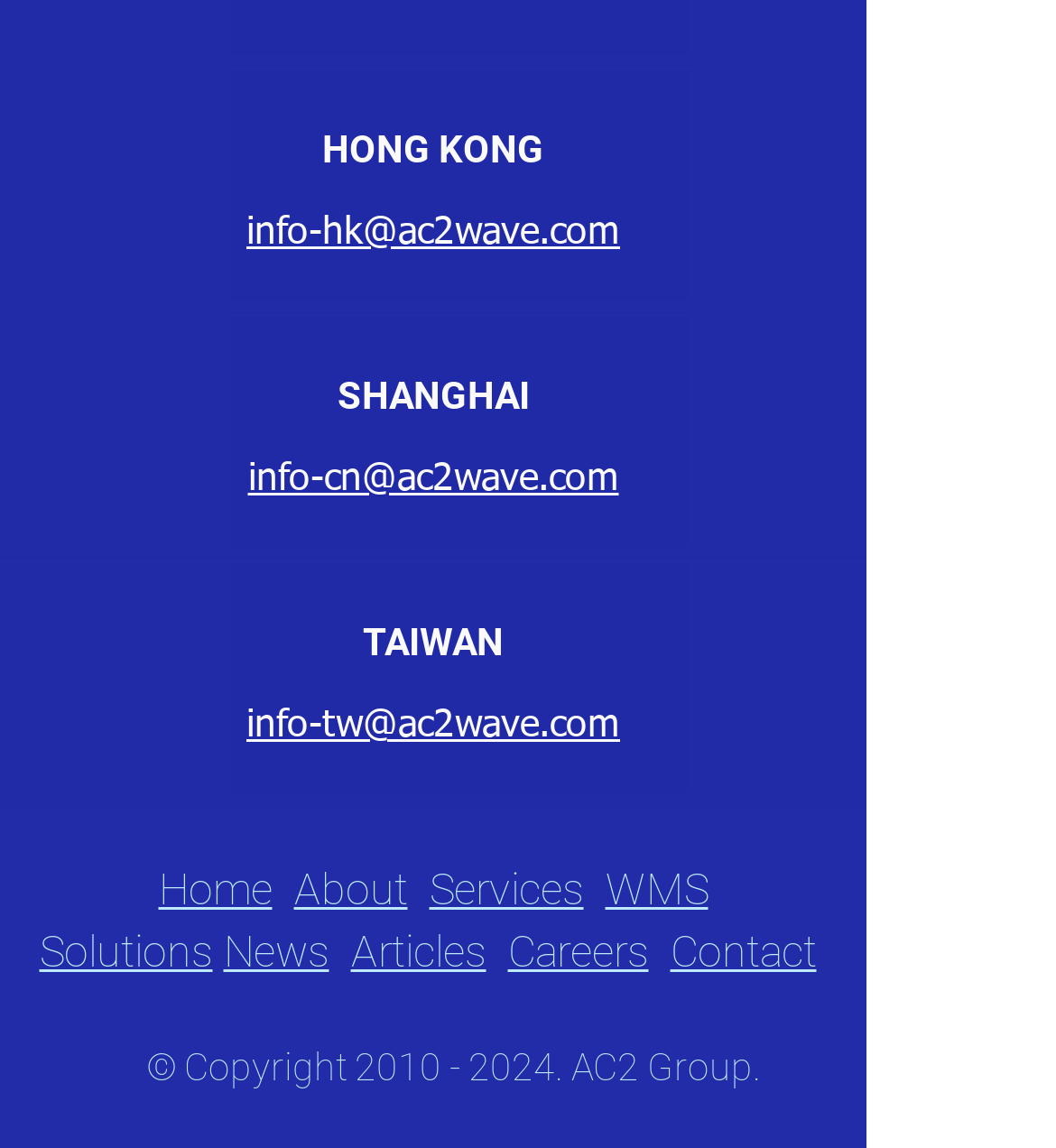Find the bounding box coordinates for the area that must be clicked to perform this action: "Contact via 'info-hk@ac2wave.com'".

[0.233, 0.185, 0.587, 0.218]